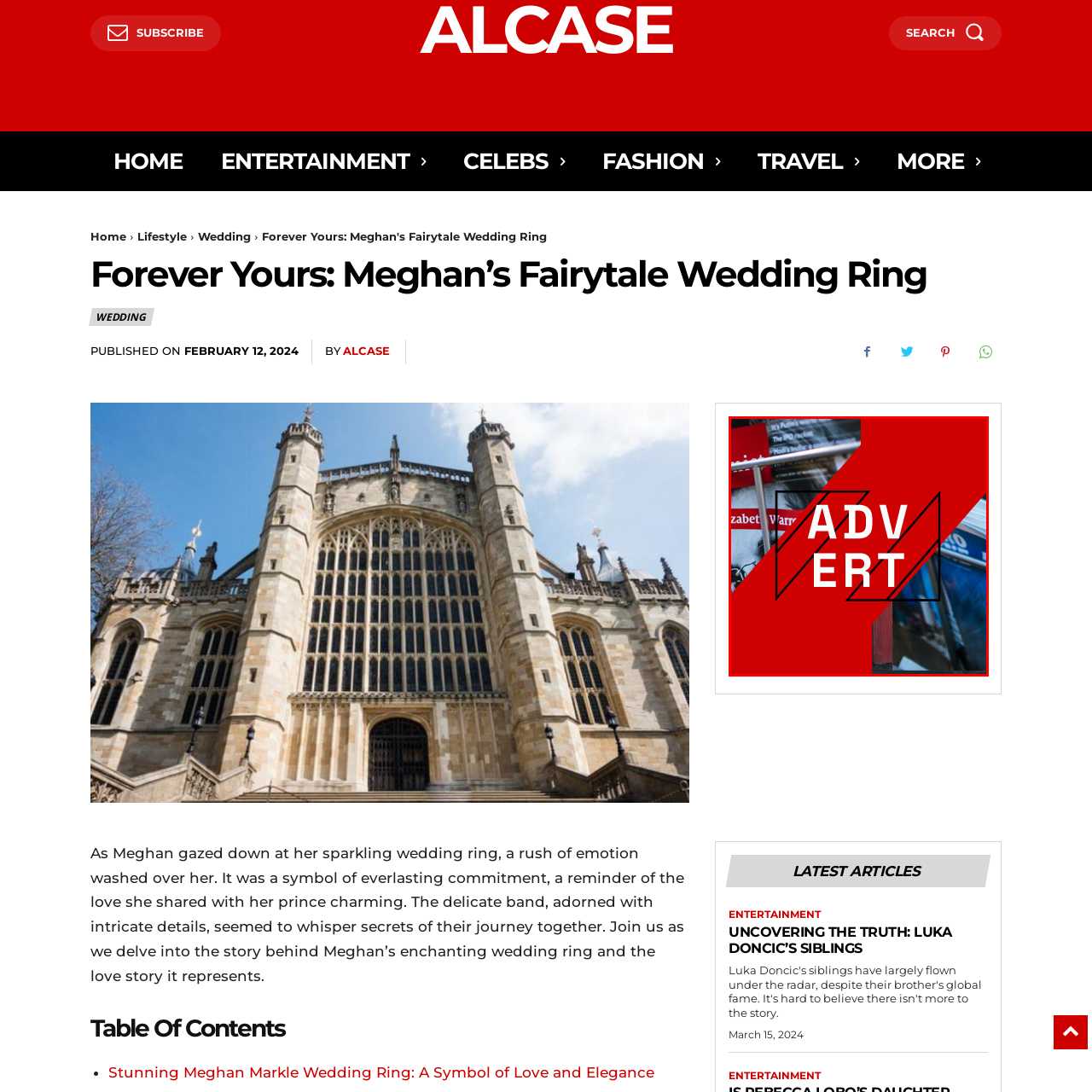What type of figures are featured in the magazine covers?  
Carefully review the image highlighted by the red outline and respond with a comprehensive answer based on the image's content.

The type of figures featured in the magazine covers are political figures because the caption specifically mentions Elizabeth Warren, who is a well-known political figure, as an example of the diverse topics featured in the magazine covers.